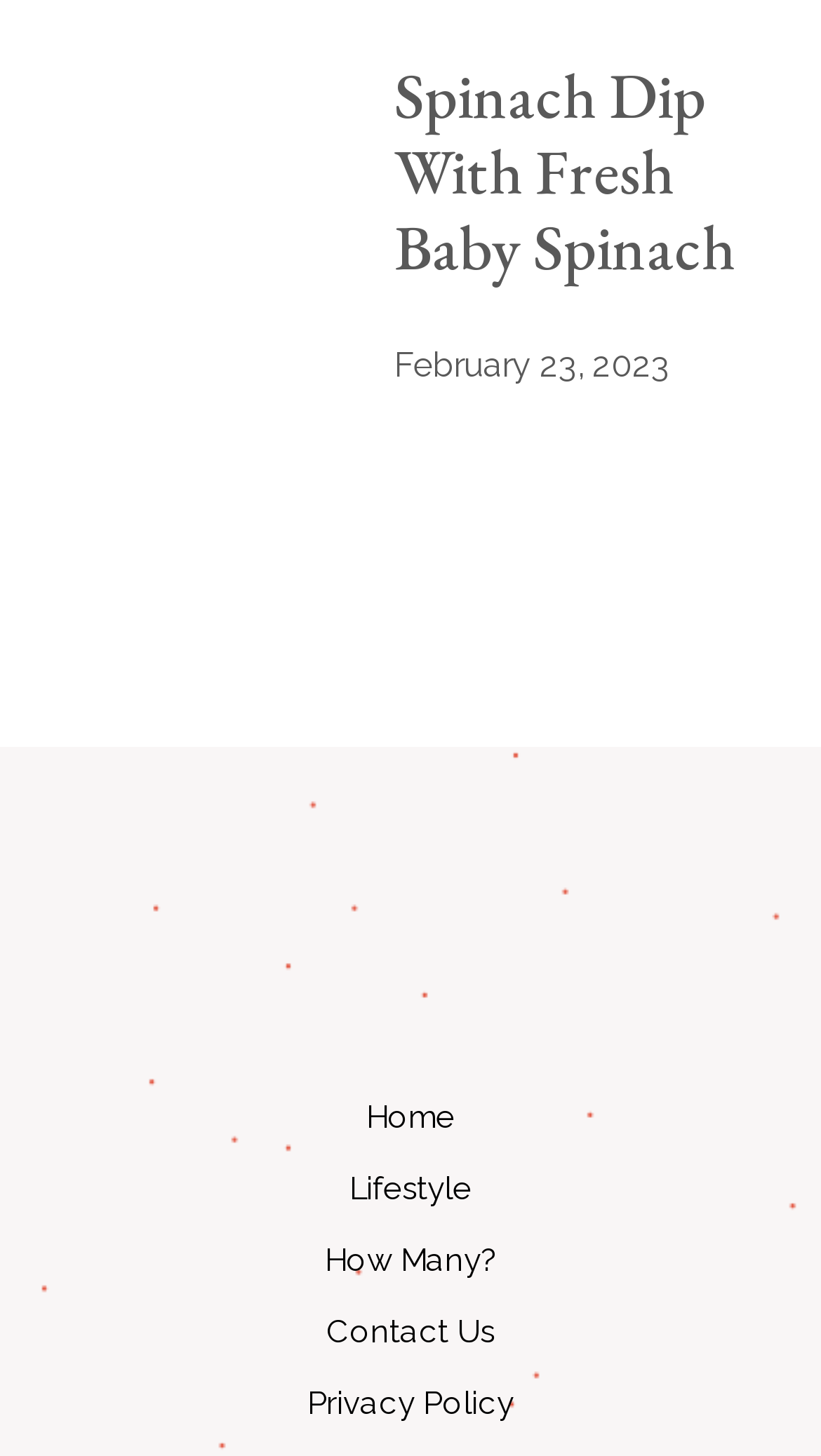What is the category of the recipe?
Please provide a single word or phrase in response based on the screenshot.

Unknown